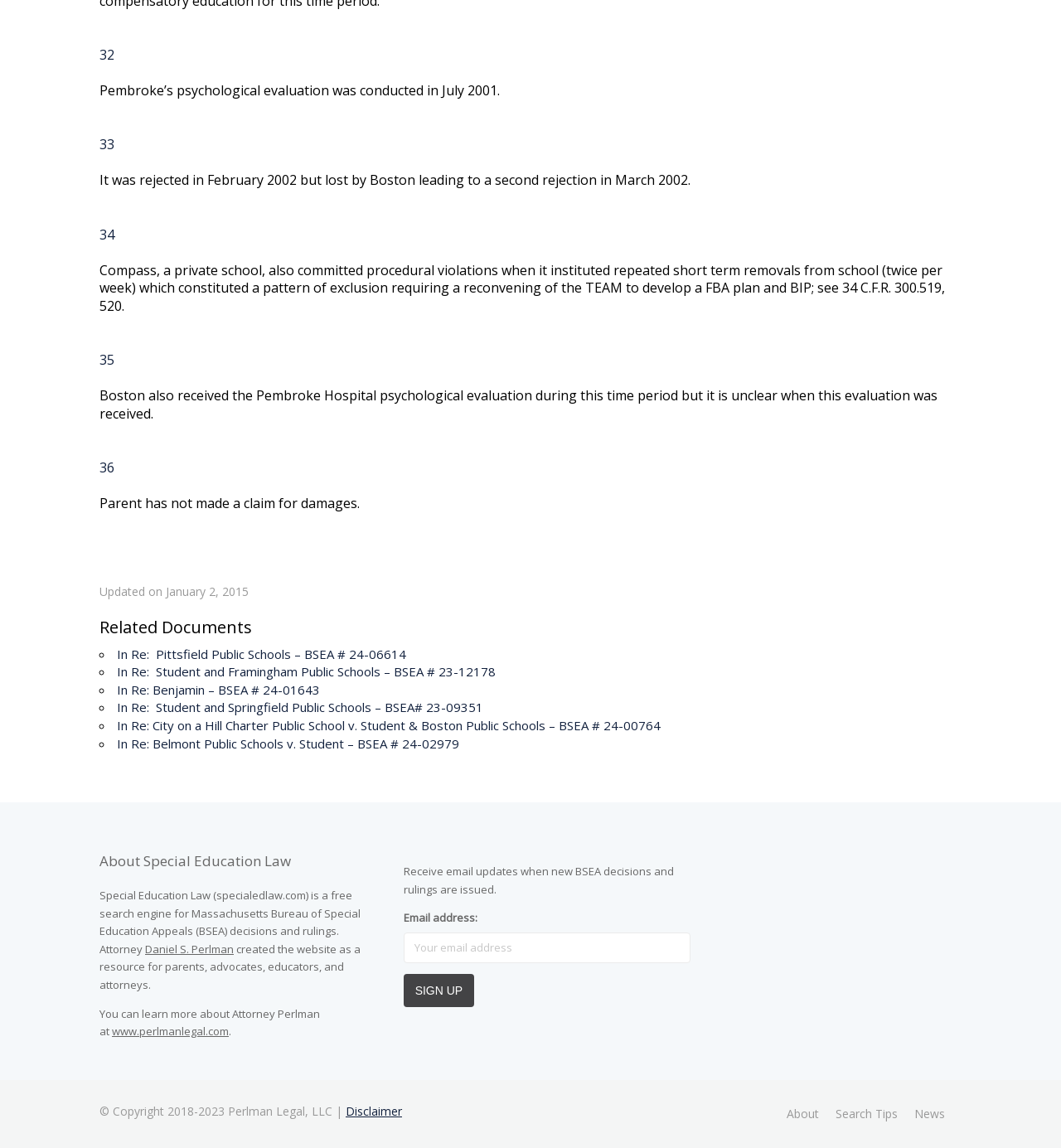Identify the bounding box coordinates of the region I need to click to complete this instruction: "Click the About link".

[0.741, 0.963, 0.772, 0.977]